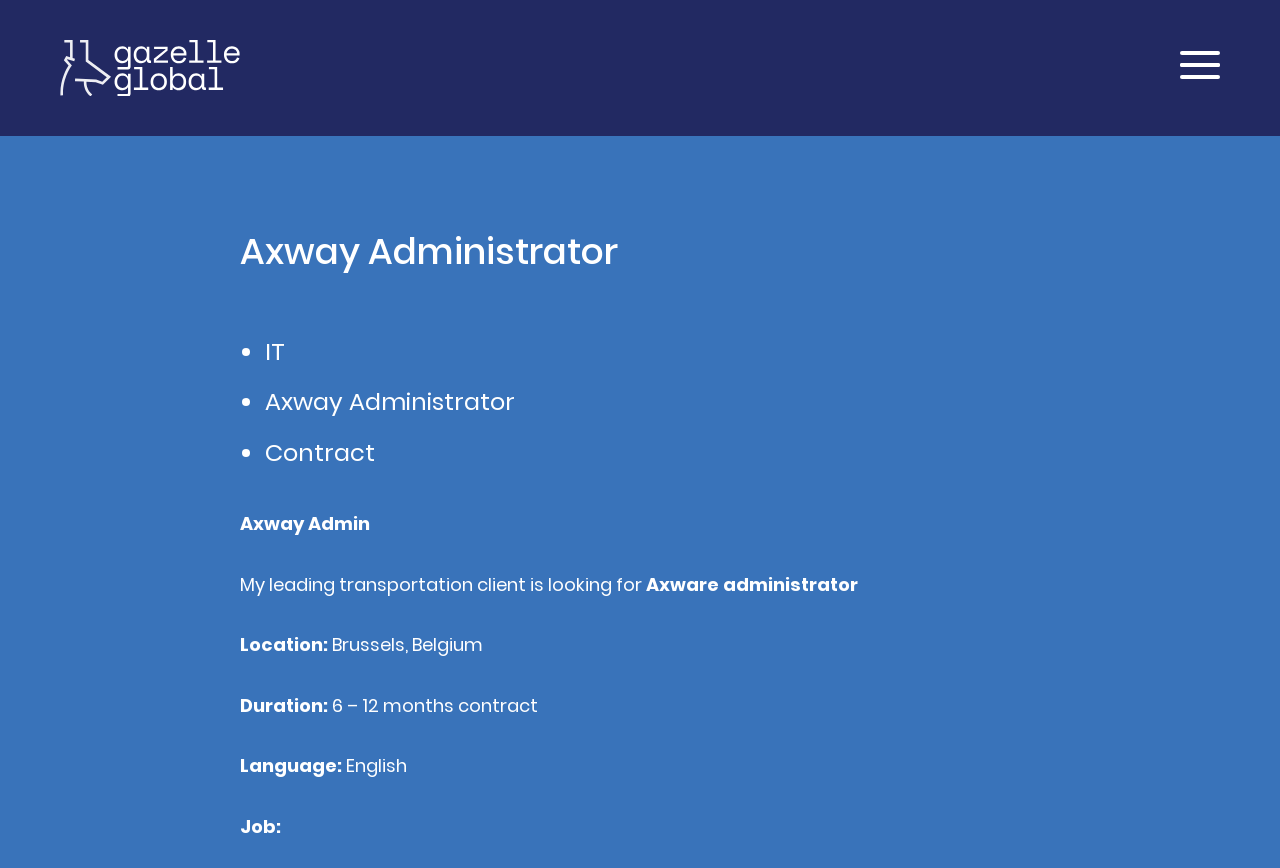Please provide a detailed answer to the question below by examining the image:
What is the duration of the contract?

I found the answer by looking at the 'Duration:' section of the webpage, which is located below the job location. The text '6 – 12 months contract' is listed as the duration.